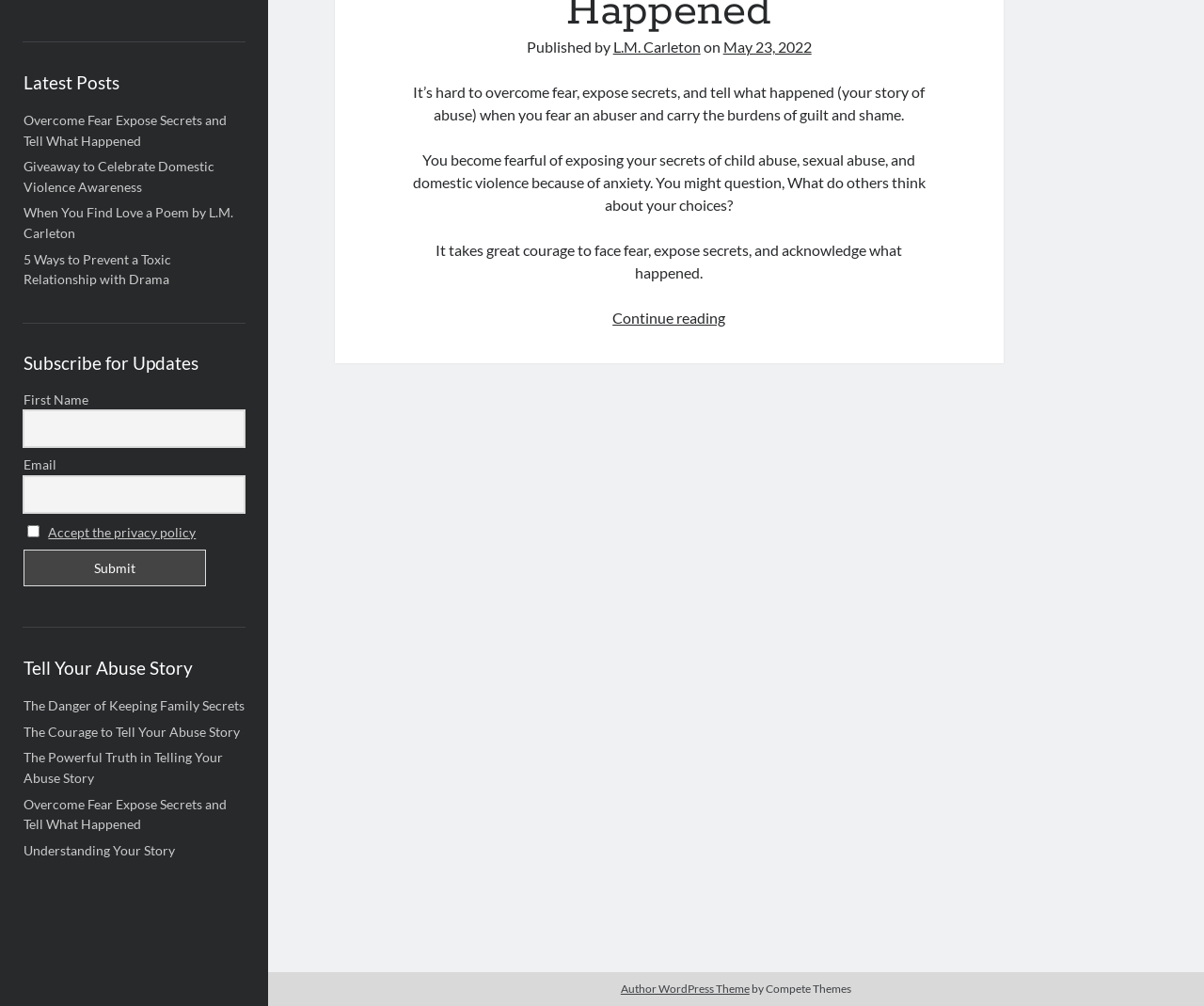Please find the bounding box for the UI element described by: "Author WordPress Theme".

[0.515, 0.976, 0.622, 0.99]